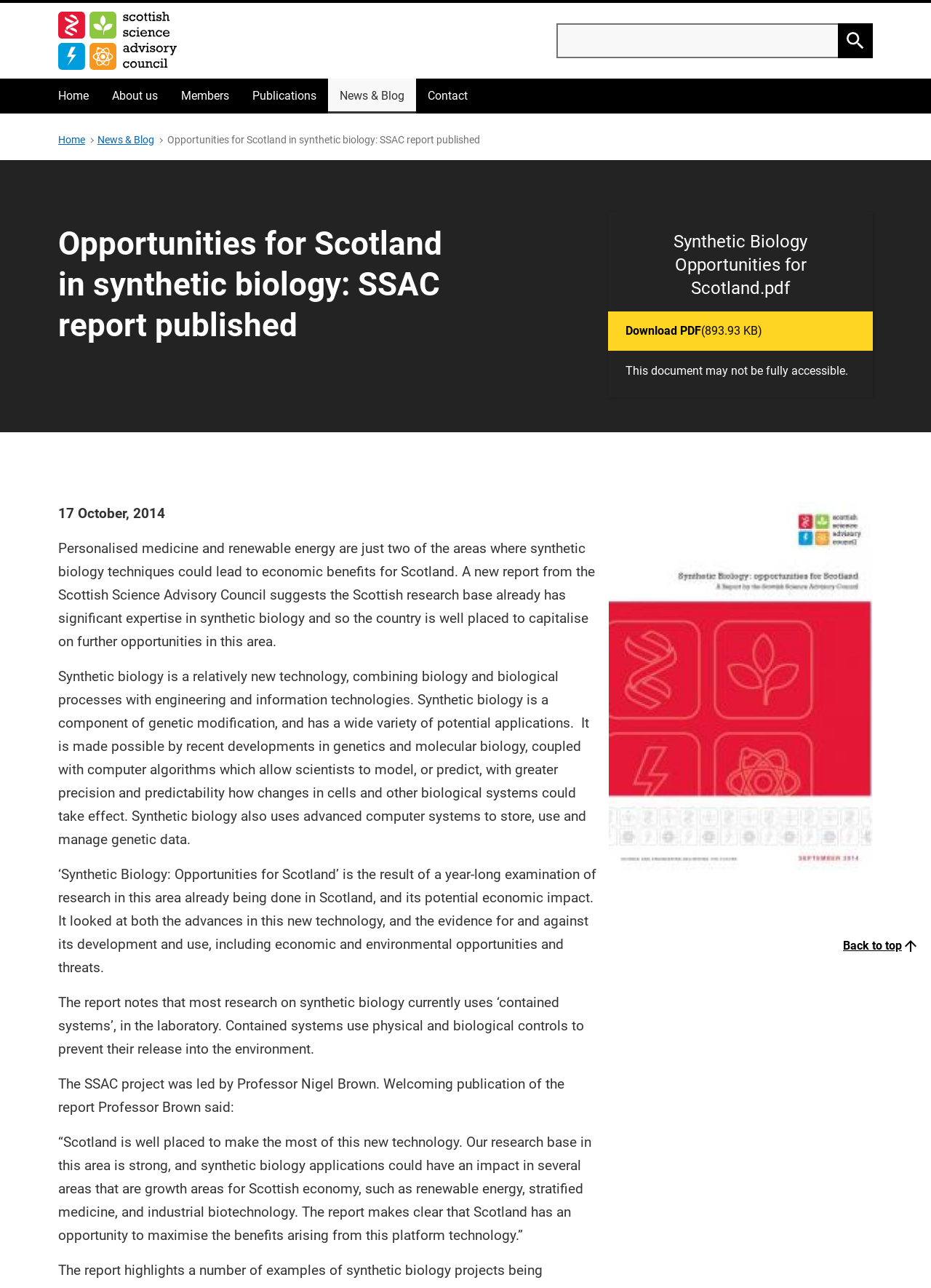What is the date of the report? From the image, respond with a single word or brief phrase.

17 October, 2014